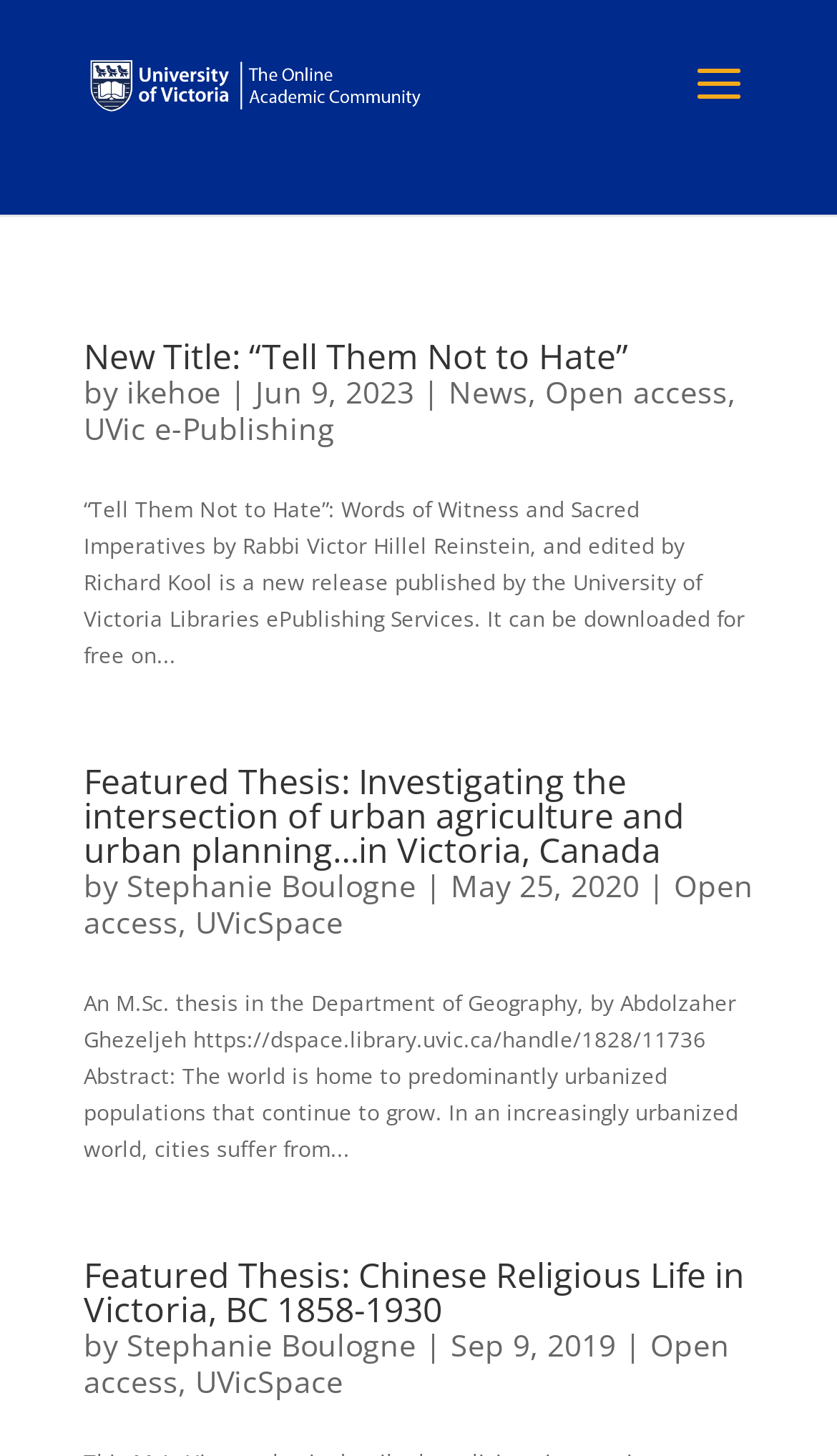Identify the bounding box coordinates of the clickable region necessary to fulfill the following instruction: "Click on the link to access the news page". The bounding box coordinates should be four float numbers between 0 and 1, i.e., [left, top, right, bottom].

[0.536, 0.255, 0.631, 0.283]